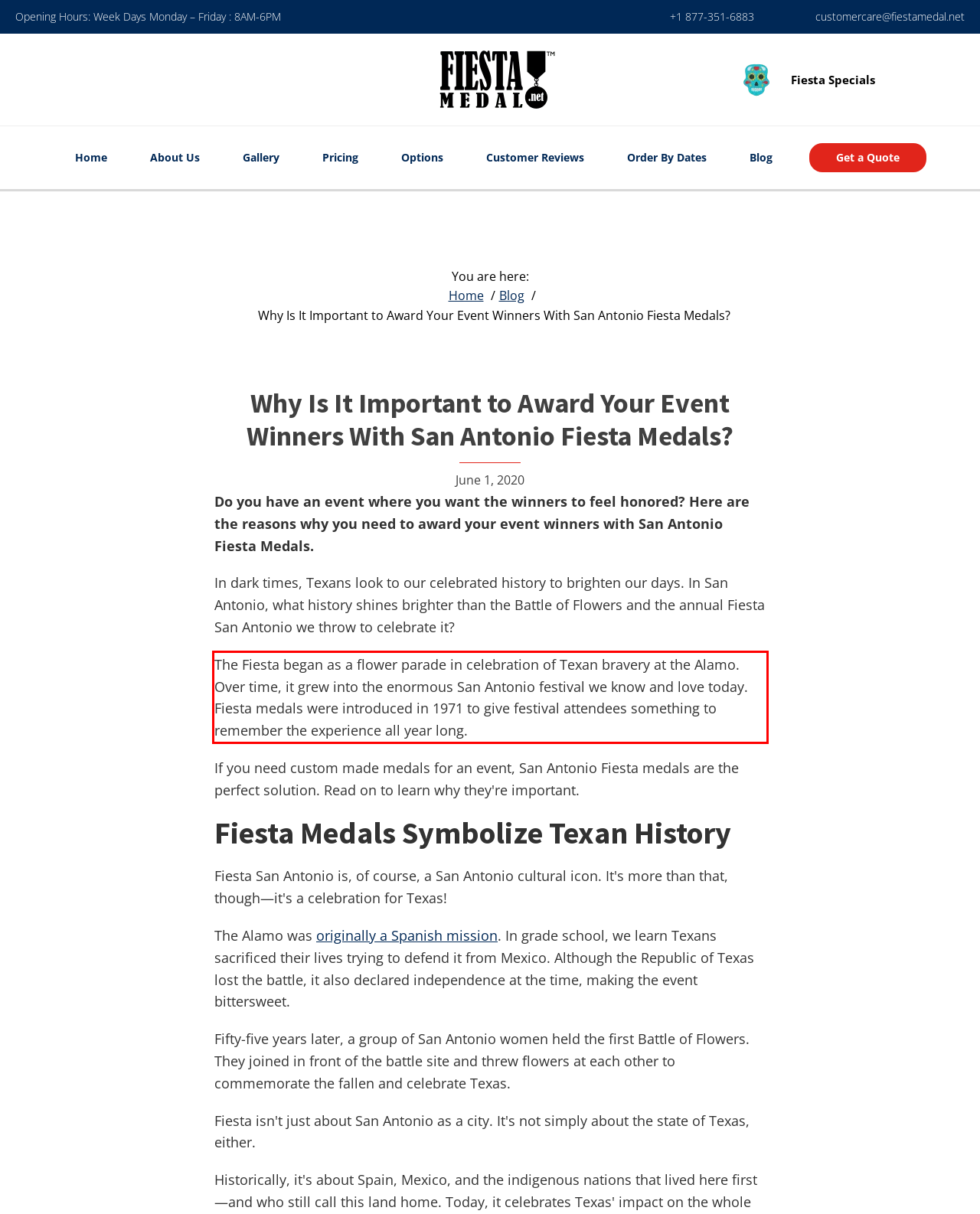Analyze the screenshot of the webpage that features a red bounding box and recognize the text content enclosed within this red bounding box.

The Fiesta began as a flower parade in celebration of Texan bravery at the Alamo. Over time, it grew into the enormous San Antonio festival we know and love today. Fiesta medals were introduced in 1971 to give festival attendees something to remember the experience all year long.